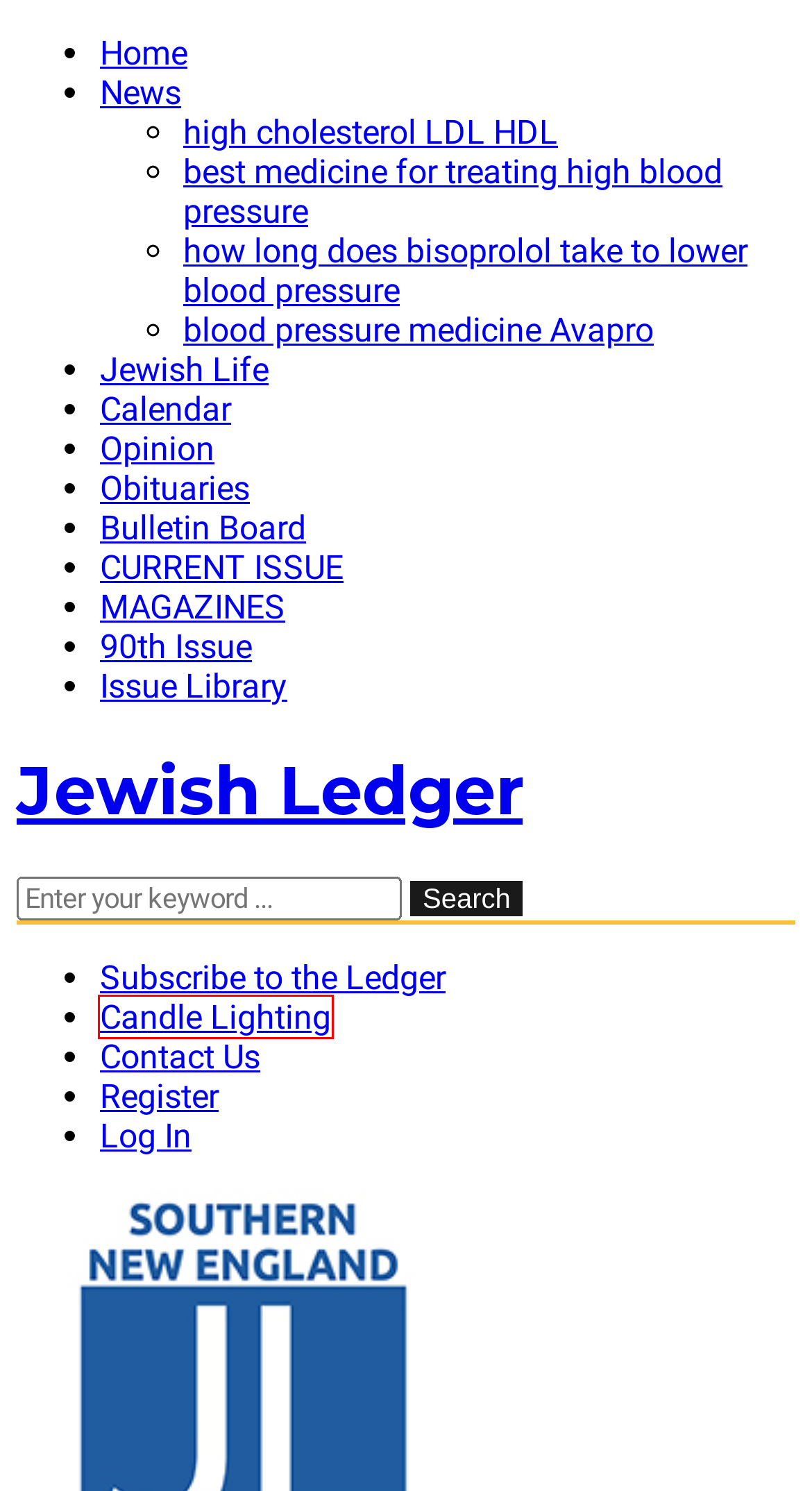Examine the screenshot of a webpage with a red rectangle bounding box. Select the most accurate webpage description that matches the new webpage after clicking the element within the bounding box. Here are the candidates:
A. Weekly Calendar - Jewish Ledger
B. Subscribe to the Ledger - Jewish Ledger
C. How Long Does Bisoprolol Take To Lower Blood Pressure - Jewish Ledger
D. Opinion Archives - Jewish Ledger
E. High Cholesterol LDL HDL - Jewish Ledger
F. Candle Lighting - Jewish Ledger
G. Home - Jewish Ledger
H. Best Medicine For Treating High Blood Pressure - Jewish Ledger

F